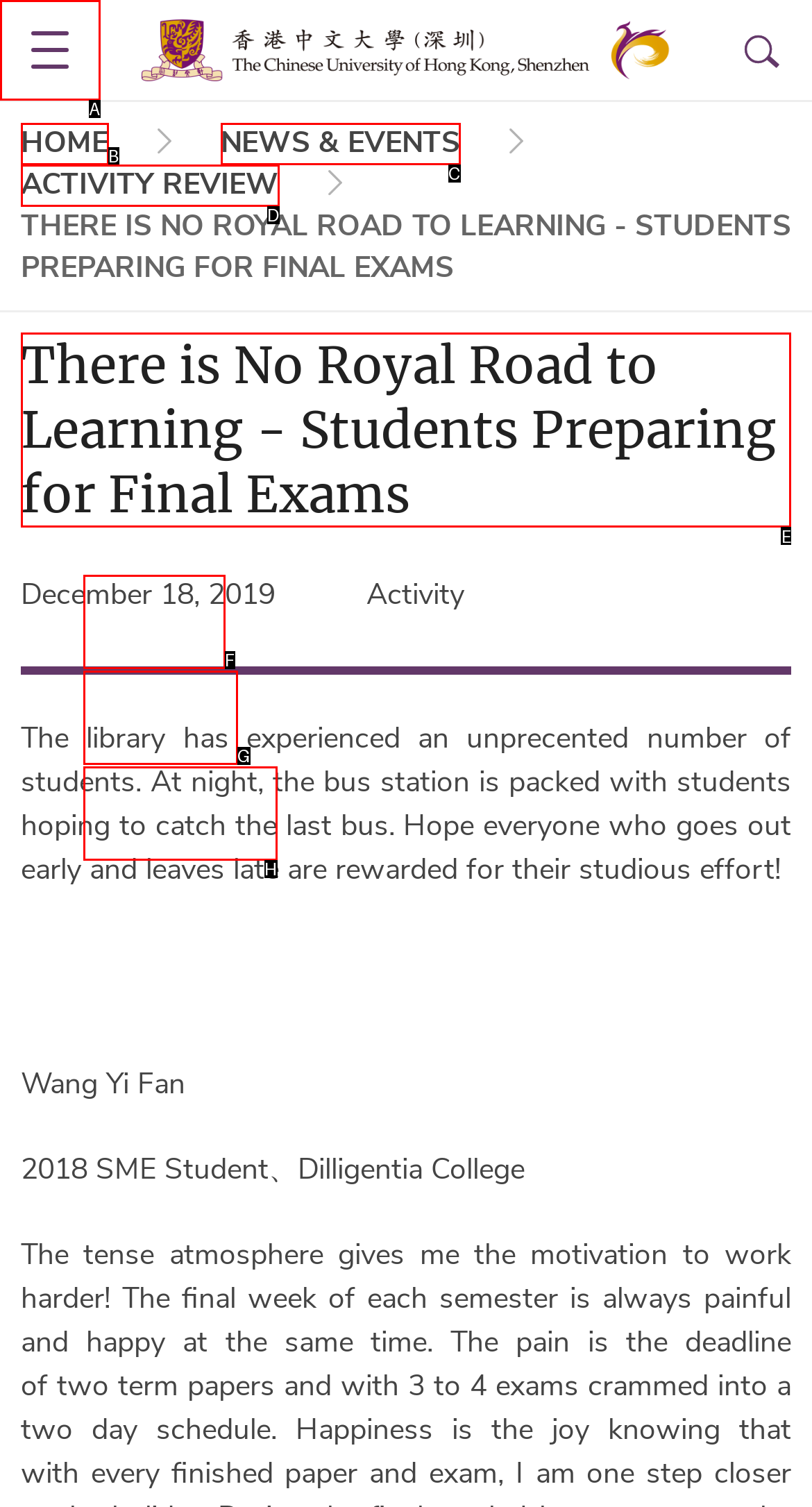Pick the HTML element that should be clicked to execute the task: go to BLOG
Respond with the letter corresponding to the correct choice.

None